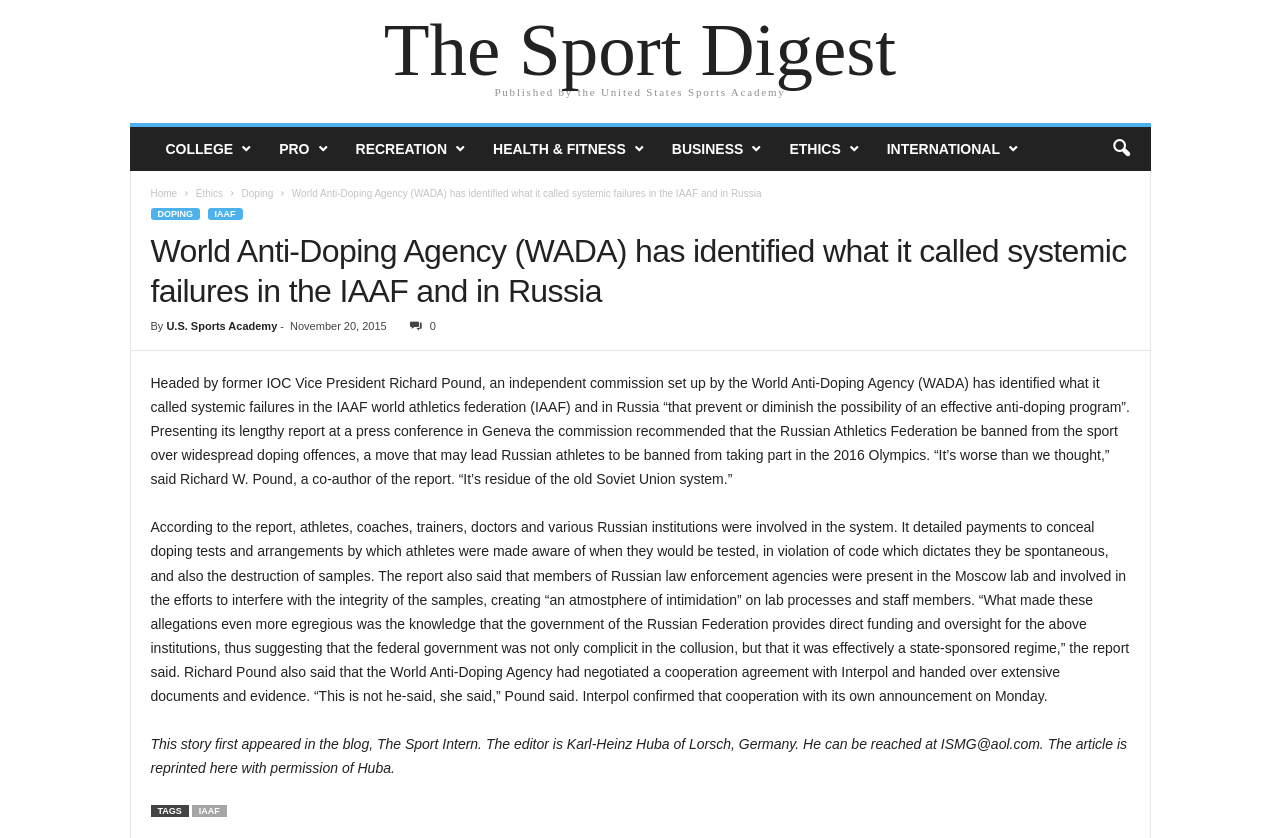What is the name of the federation that may be banned from the 2016 Olympics?
Using the image as a reference, deliver a detailed and thorough answer to the question.

The answer can be found in the second paragraph of the article, where it is stated that 'the commission recommended that the Russian Athletics Federation be banned from the sport over widespread doping offences, a move that may lead Russian athletes to be banned from taking part in the 2016 Olympics'.